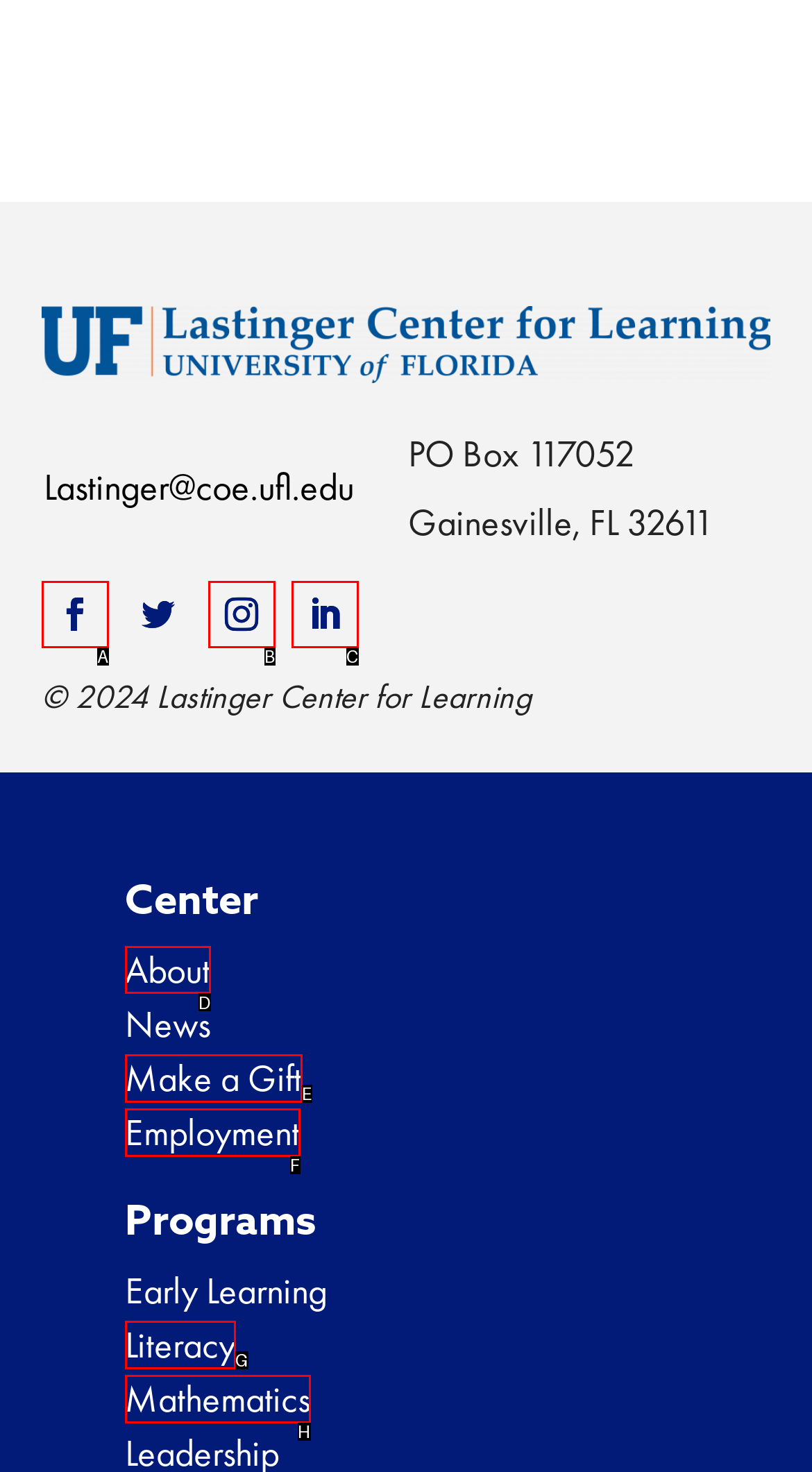What is the letter of the UI element you should click to Explore unconventional jobs for women? Provide the letter directly.

None